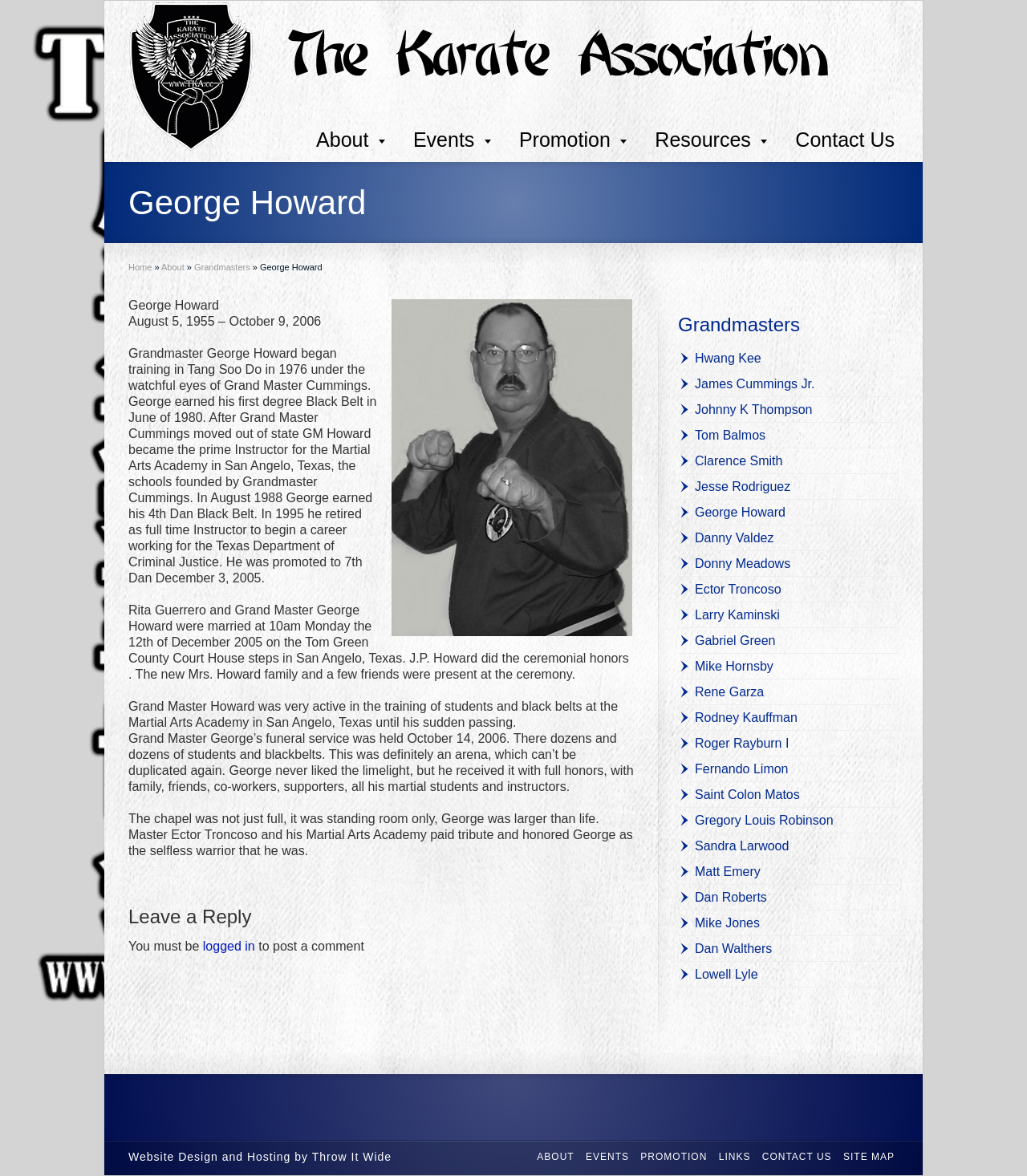What is the company that designed and hosted this website?
Please interpret the details in the image and answer the question thoroughly.

The webpage has a StaticText element that mentions 'Website Design and Hosting by' and a link to 'Throw It Wide', indicating that the company that designed and hosted this website is Throw It Wide.